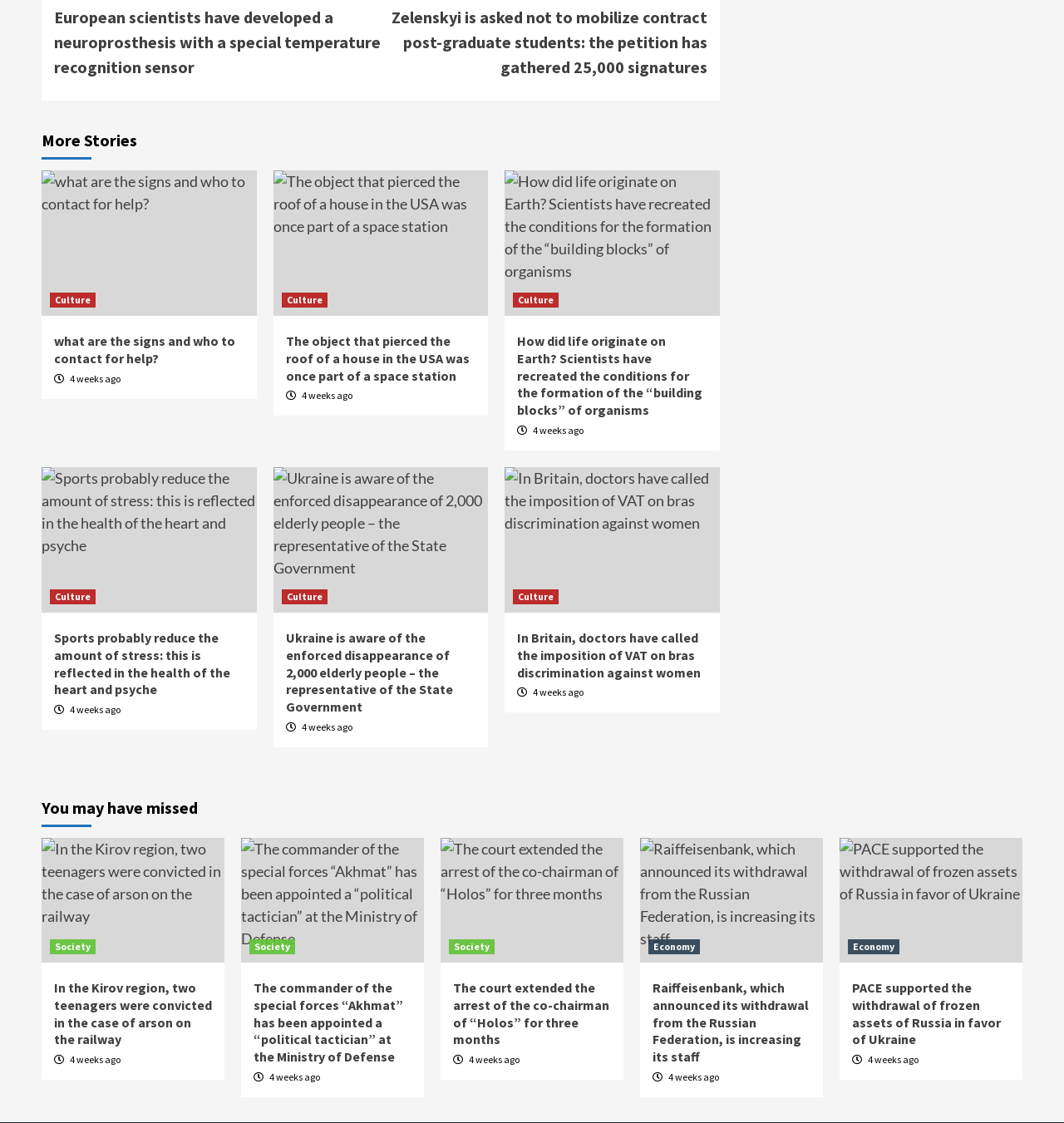Identify the bounding box coordinates of the element that should be clicked to fulfill this task: "View the 'About' page". The coordinates should be provided as four float numbers between 0 and 1, i.e., [left, top, right, bottom].

None